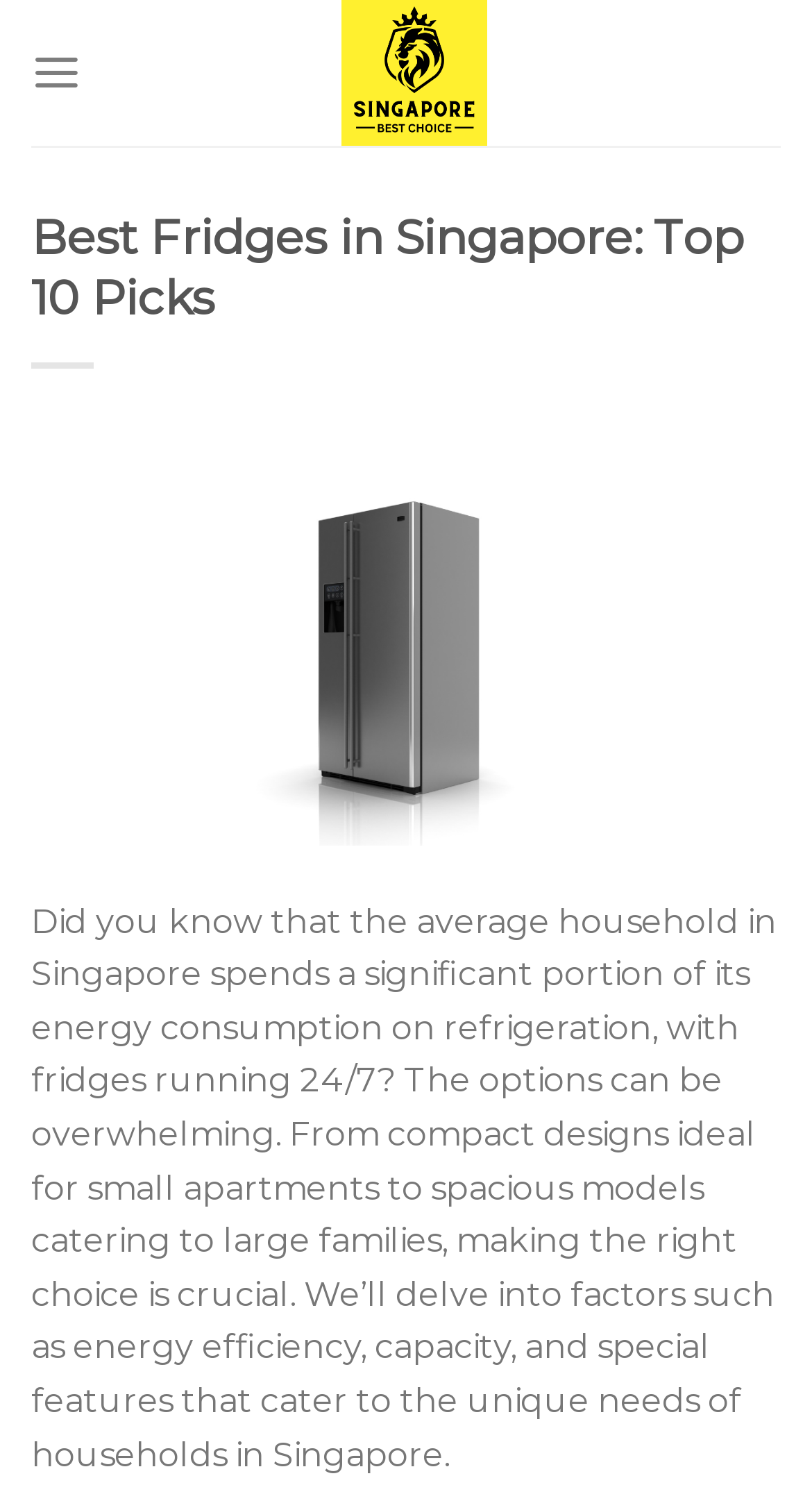Can you find and generate the webpage's heading?

Best Fridges in Singapore: Top 10 Picks